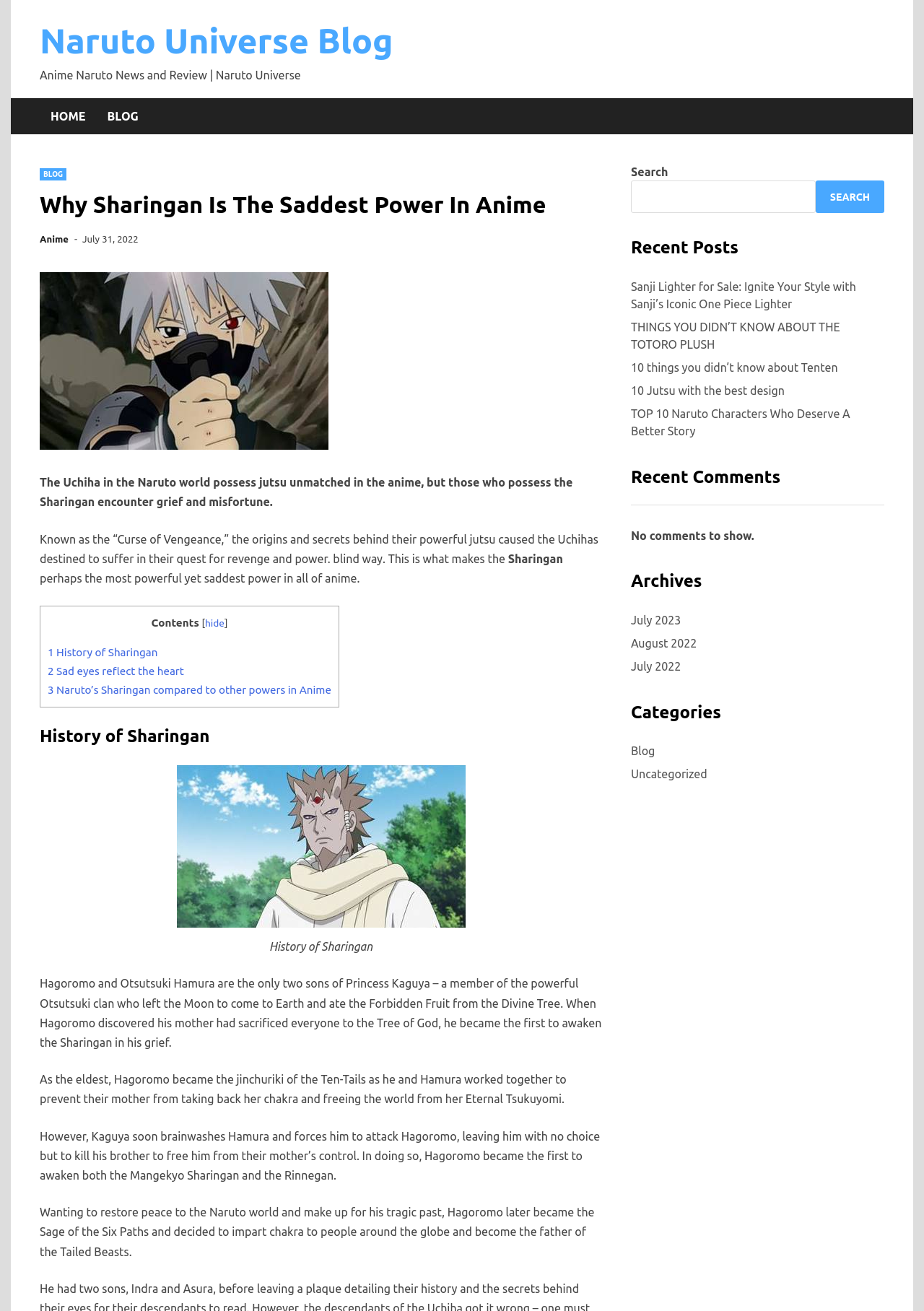Find the bounding box coordinates of the area to click in order to follow the instruction: "Go to the 'Home' page".

None